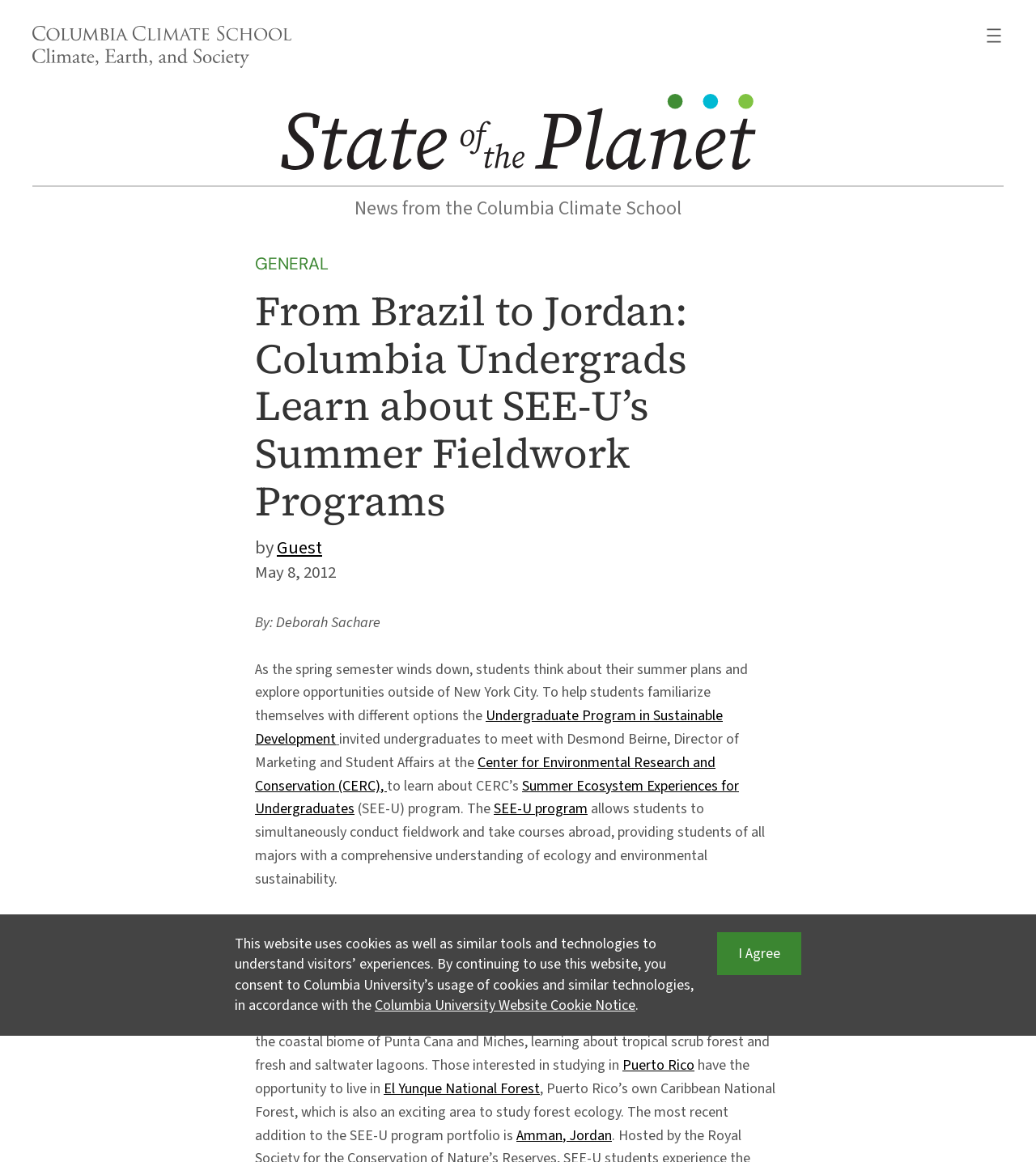Predict the bounding box for the UI component with the following description: "El Yunque National Forest".

[0.37, 0.928, 0.521, 0.946]